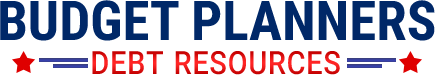What specific services are offered by Budget Planners?
Based on the image, provide your answer in one word or phrase.

Debt resources